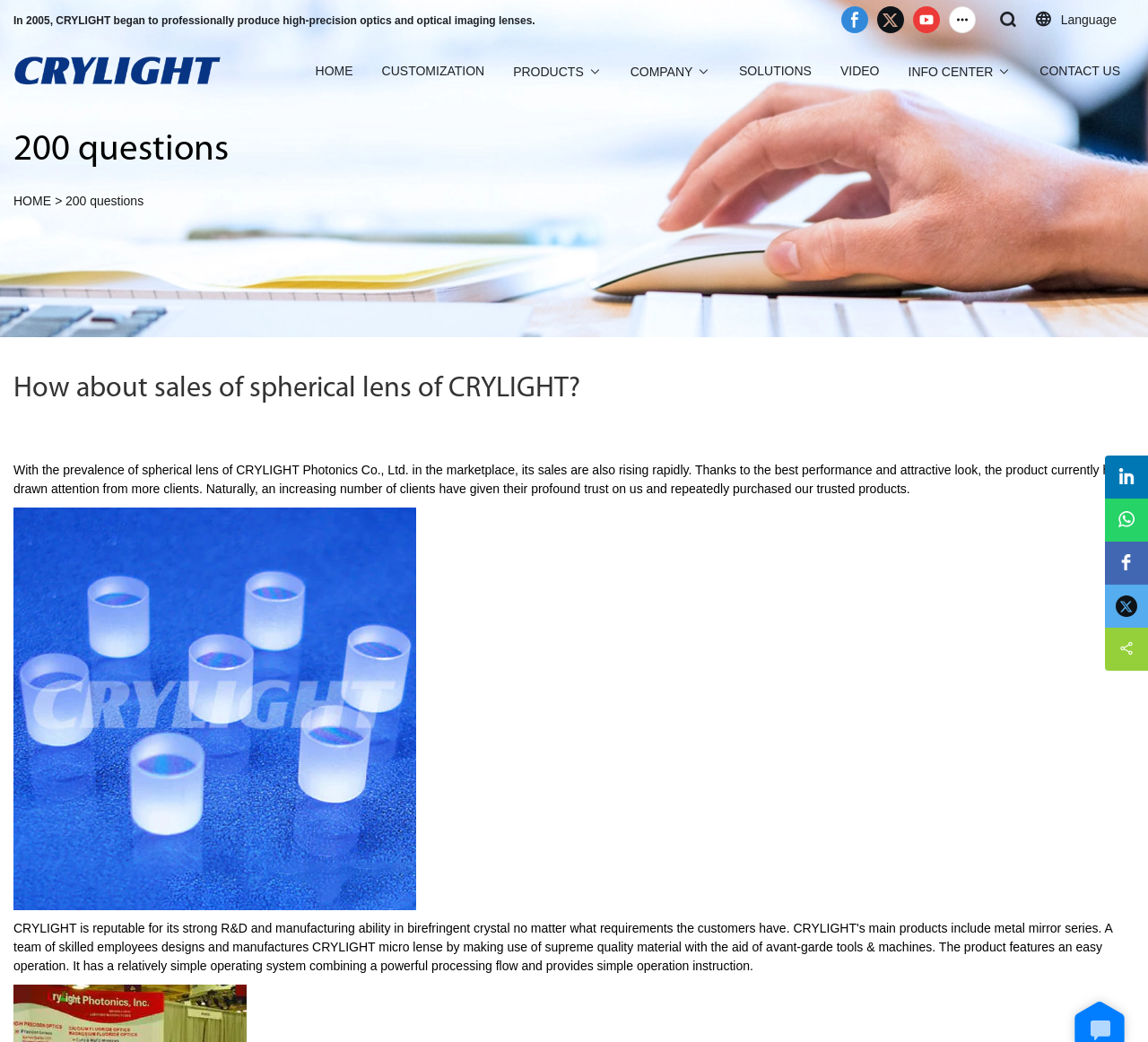Explain the webpage in detail.

The webpage is about CRYLIGHT Photonics Co., Ltd. and its sales of spherical lenses. At the top, there is a heading that reads "How about sales of spherical lens of CRYLIGHT?" followed by a brief introduction to the company, stating that it began producing high-precision optics and optical imaging lenses in 2005.

Below the introduction, there are three social media links, namely Facebook, Twitter, and YouTube, aligned horizontally. To the right of these links, there is a "Language" dropdown menu.

The top navigation bar consists of eight links: "HOME", "CUSTOMIZATION", "PRODUCTS", "COMPANY", "SOLUTIONS", "VIDEO", "INFO CENTER", and "CONTACT US". These links are evenly spaced and span across the top of the page.

On the left side of the page, there is a logo of CRYLIGHT, accompanied by a link to the "HOME" page. Below the logo, there is a text that reads "200 questions".

The main content of the page is divided into two sections. The first section has a heading that reads "How about sales of spherical lens of CRYLIGHT?" followed by a paragraph of text that describes the sales of spherical lenses and their increasing popularity. Below the text, there is an image of a Crylight array.

To the right of the main content, there are five social media links, including Linkedin, Whatsapp, Facebook, Twitter, and Share. These links are stacked vertically and are positioned near the bottom of the page.

At the very bottom of the page, there is a small image, likely a footer image.